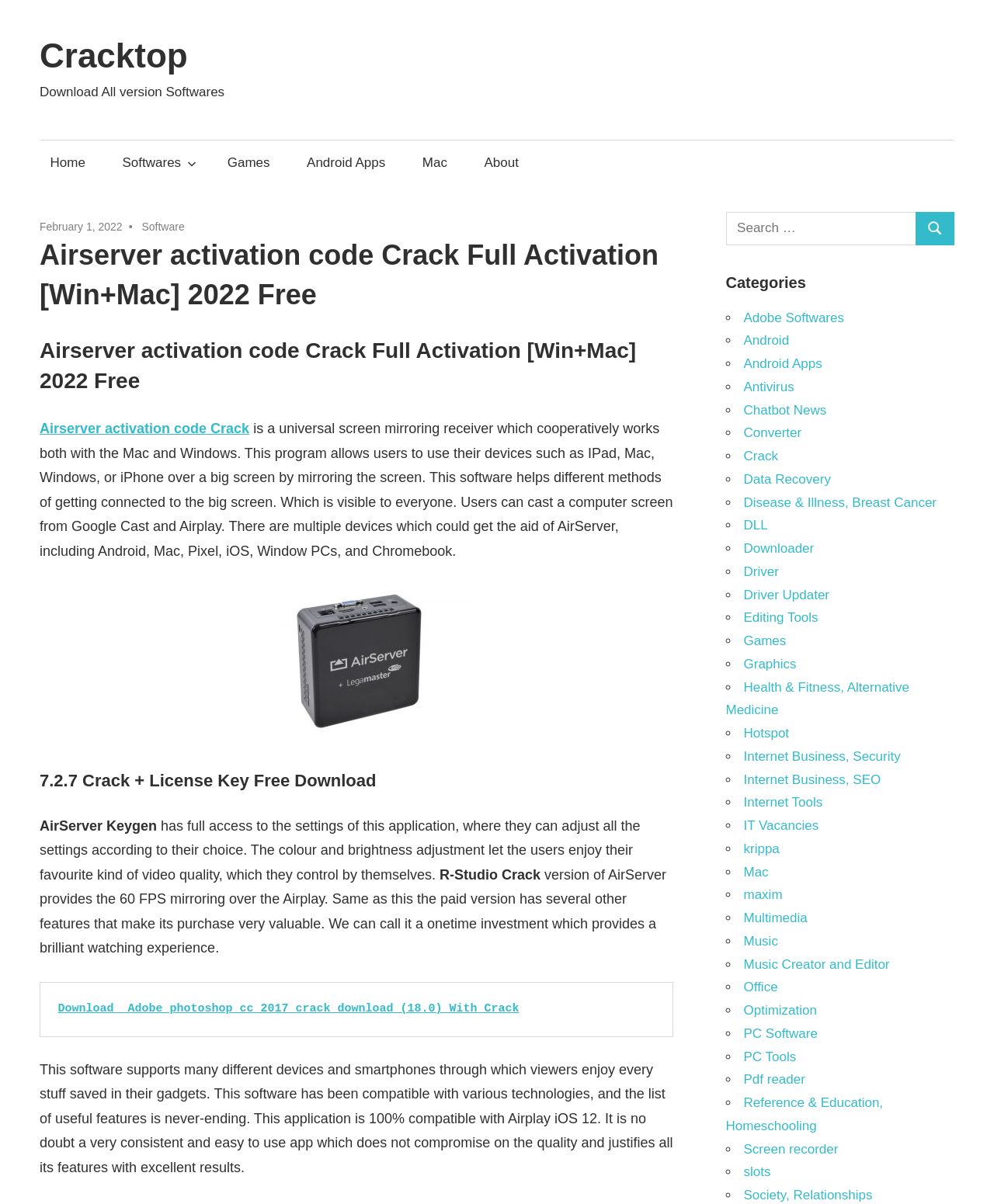What is the purpose of AirServer software?
Refer to the screenshot and answer in one word or phrase.

Screen mirroring